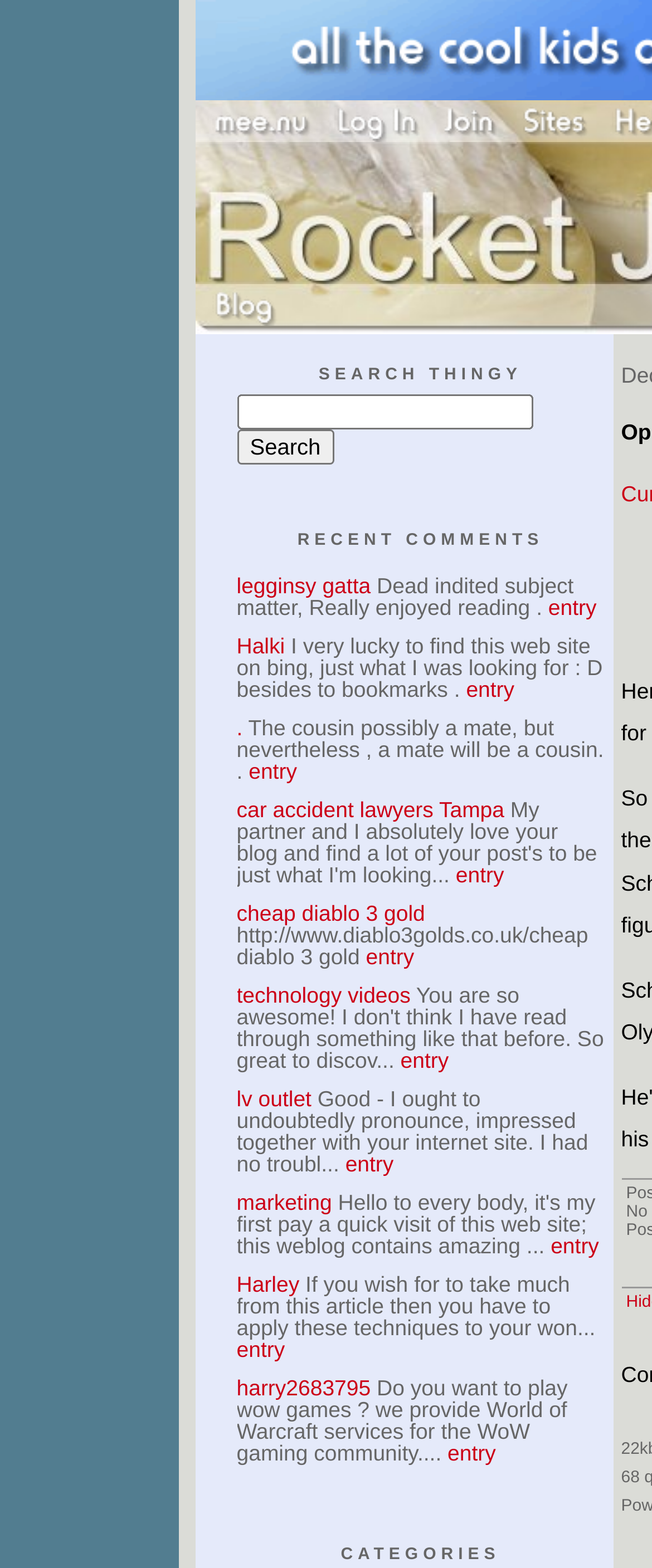Determine the bounding box coordinates for the area you should click to complete the following instruction: "Search for something".

[0.363, 0.251, 0.817, 0.274]